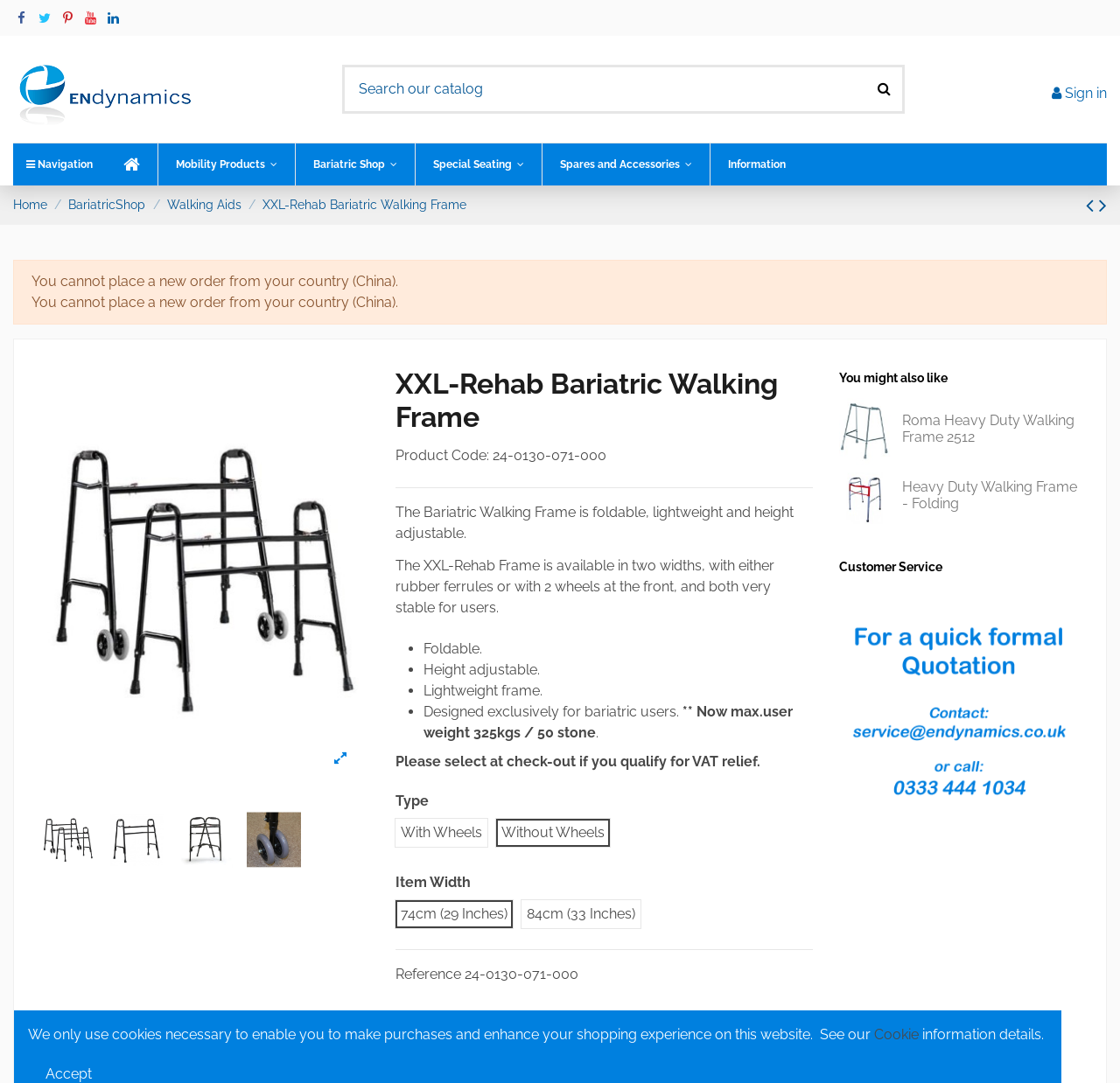Determine the bounding box coordinates of the target area to click to execute the following instruction: "Select type of walking frame."

[0.353, 0.756, 0.437, 0.782]